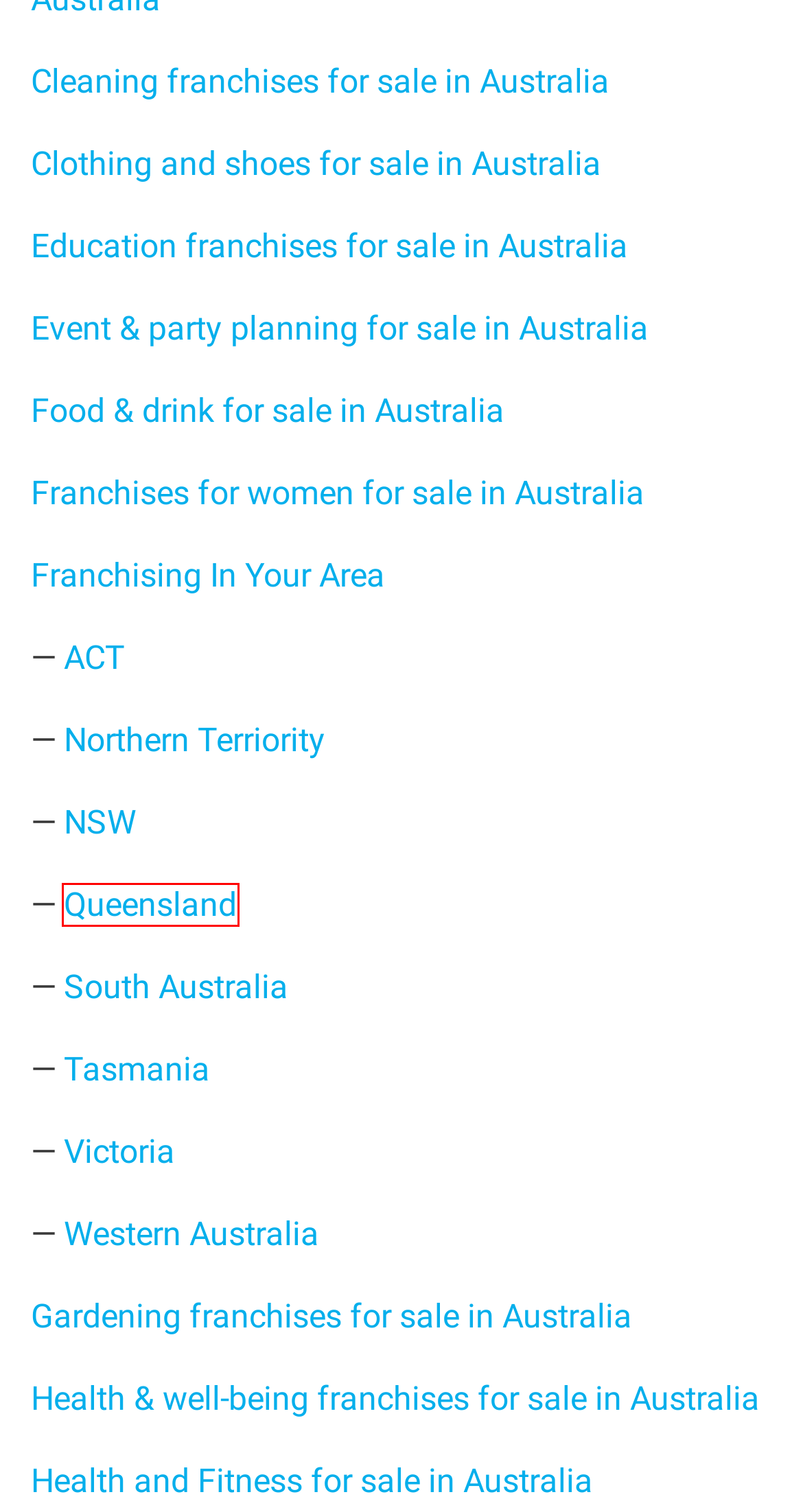With the provided screenshot showing a webpage and a red bounding box, determine which webpage description best fits the new page that appears after clicking the element inside the red box. Here are the options:
A. Mobile franchises for sale in Australia – Find A Franchise
B. Western Australia – Find A Franchise
C. Low cost franchises for sale in Australia – Find A Franchise
D. Tasmania – Find A Franchise
E. Queensland – Find A Franchise
F. ACT – Find A Franchise
G. Health & well-being franchises for sale in Australia – Find A Franchise
H. Master franchises for sale in Australia – Find A Franchise

E